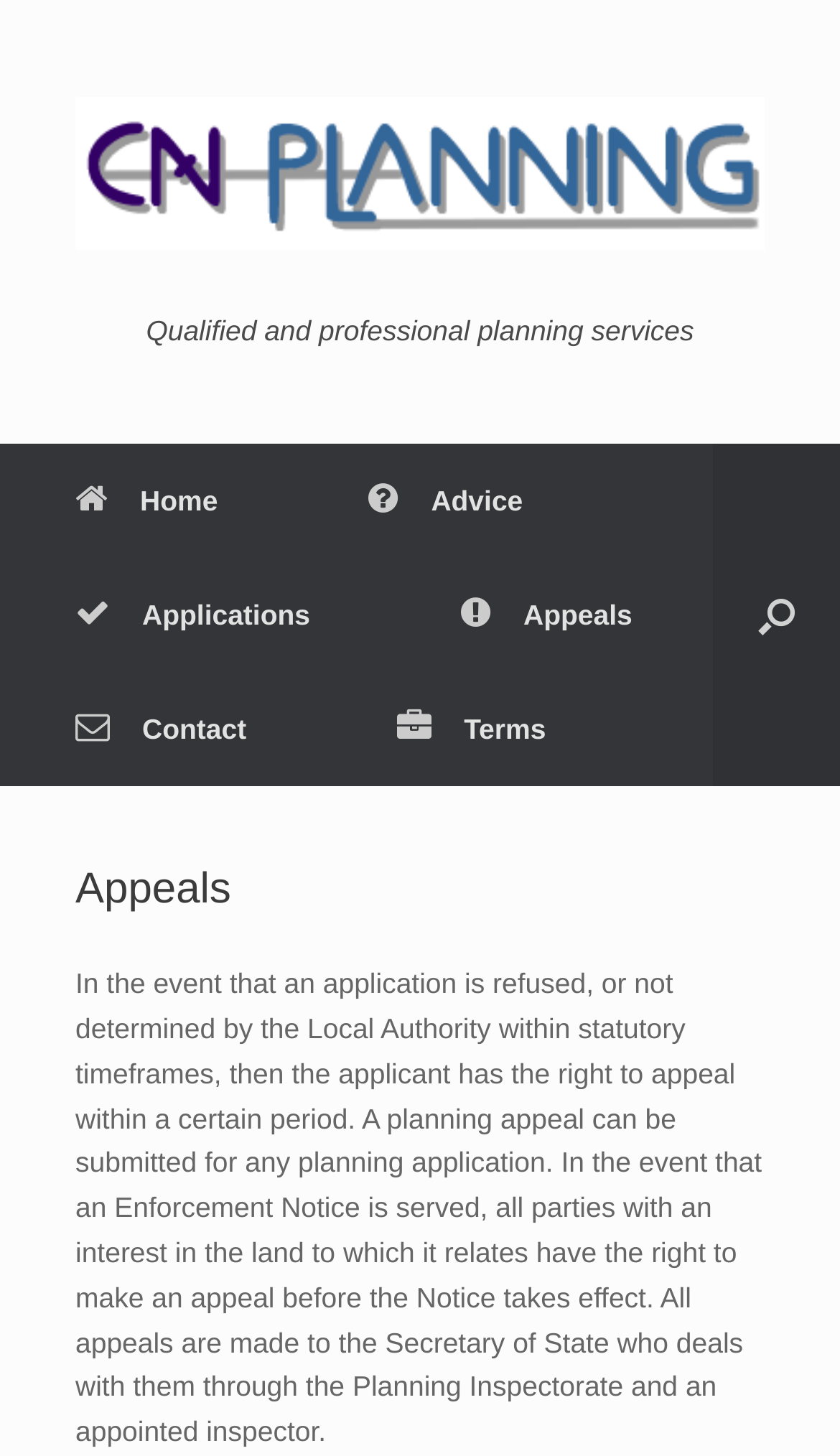Using the element description: "aria-label="Open the search"", determine the bounding box coordinates for the specified UI element. The coordinates should be four float numbers between 0 and 1, [left, top, right, bottom].

[0.849, 0.305, 1.0, 0.54]